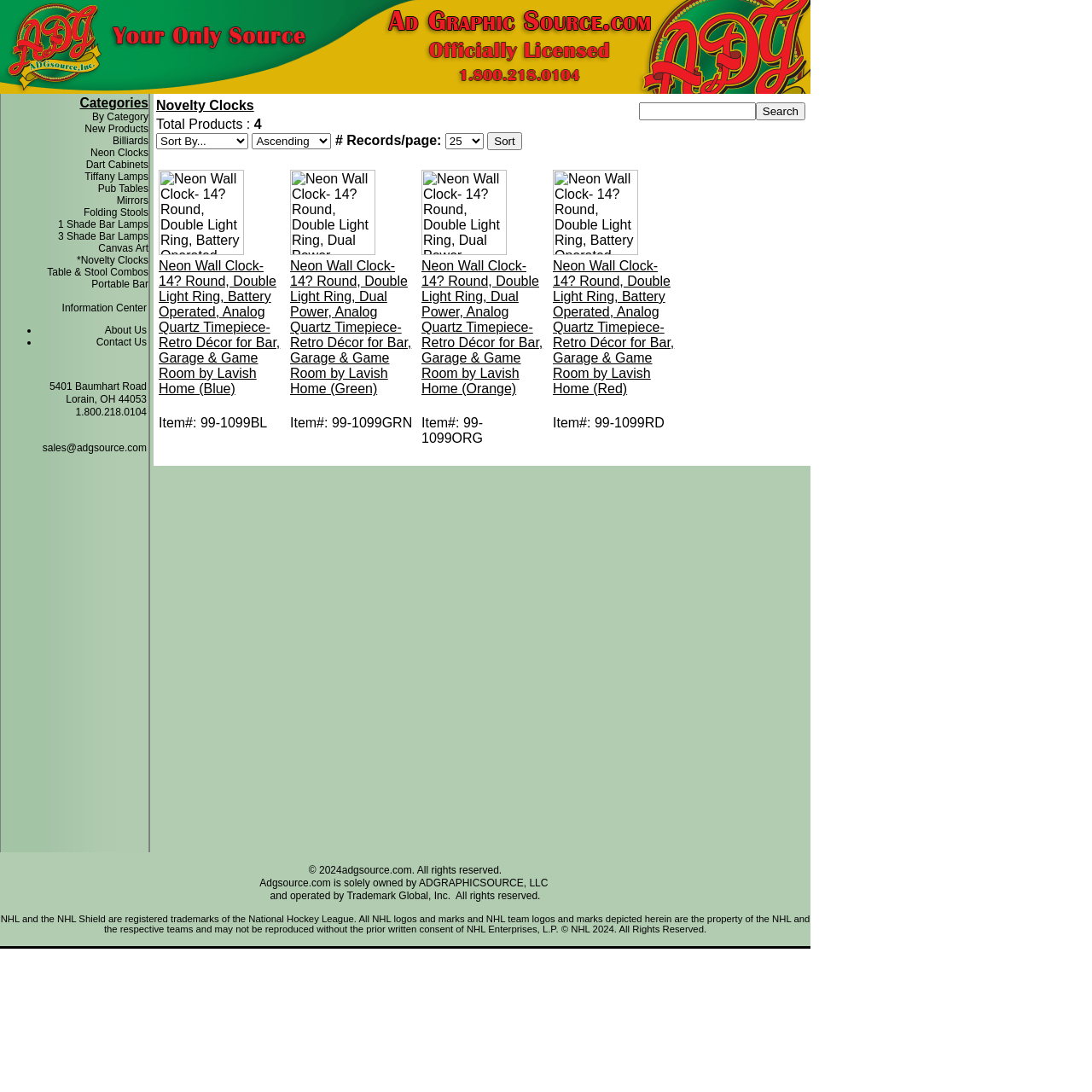Identify the bounding box coordinates of the element to click to follow this instruction: 'Select 25 records per page'. Ensure the coordinates are four float values between 0 and 1, provided as [left, top, right, bottom].

[0.408, 0.122, 0.443, 0.137]